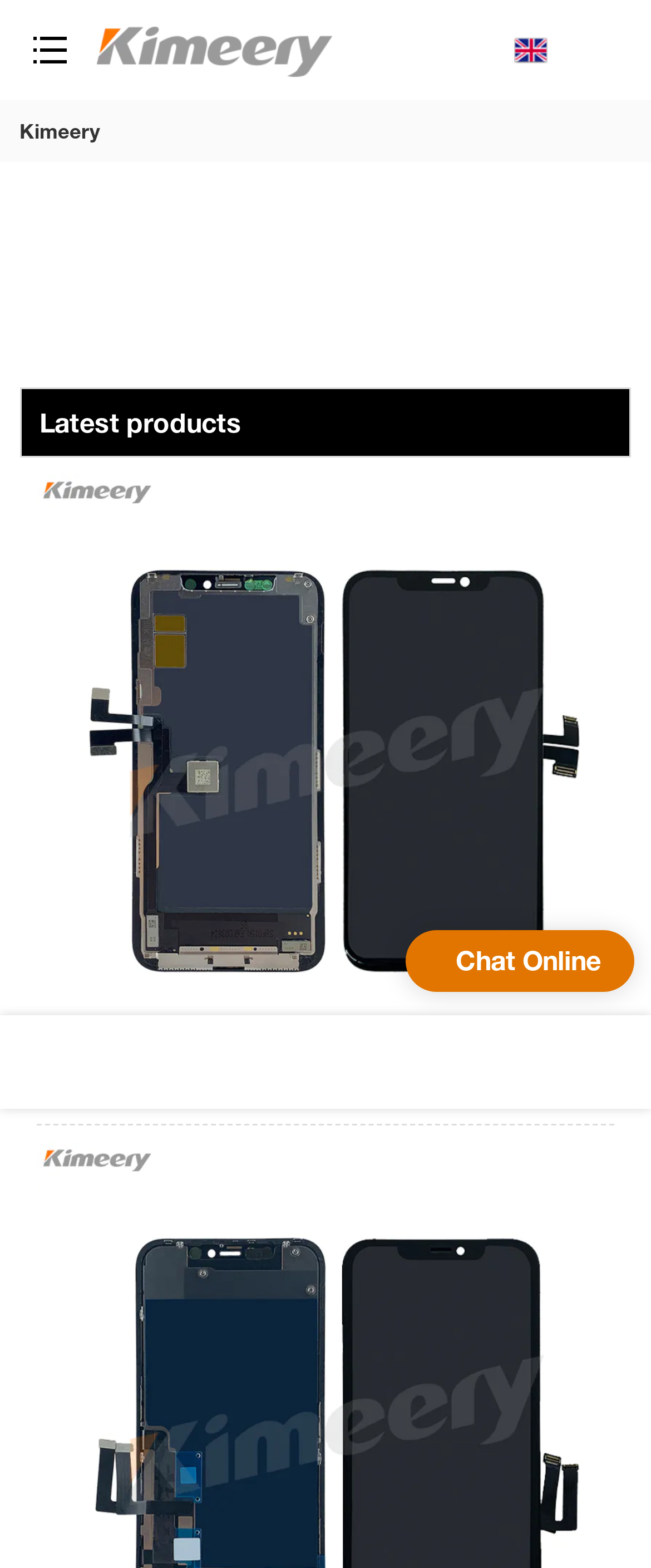What is the category of the latest product?
Look at the webpage screenshot and answer the question with a detailed explanation.

The latest product is 'Platinum LCD for iPhone11 pro', and by examining the product name, we can see that it belongs to the 'Platinum LCD' category.